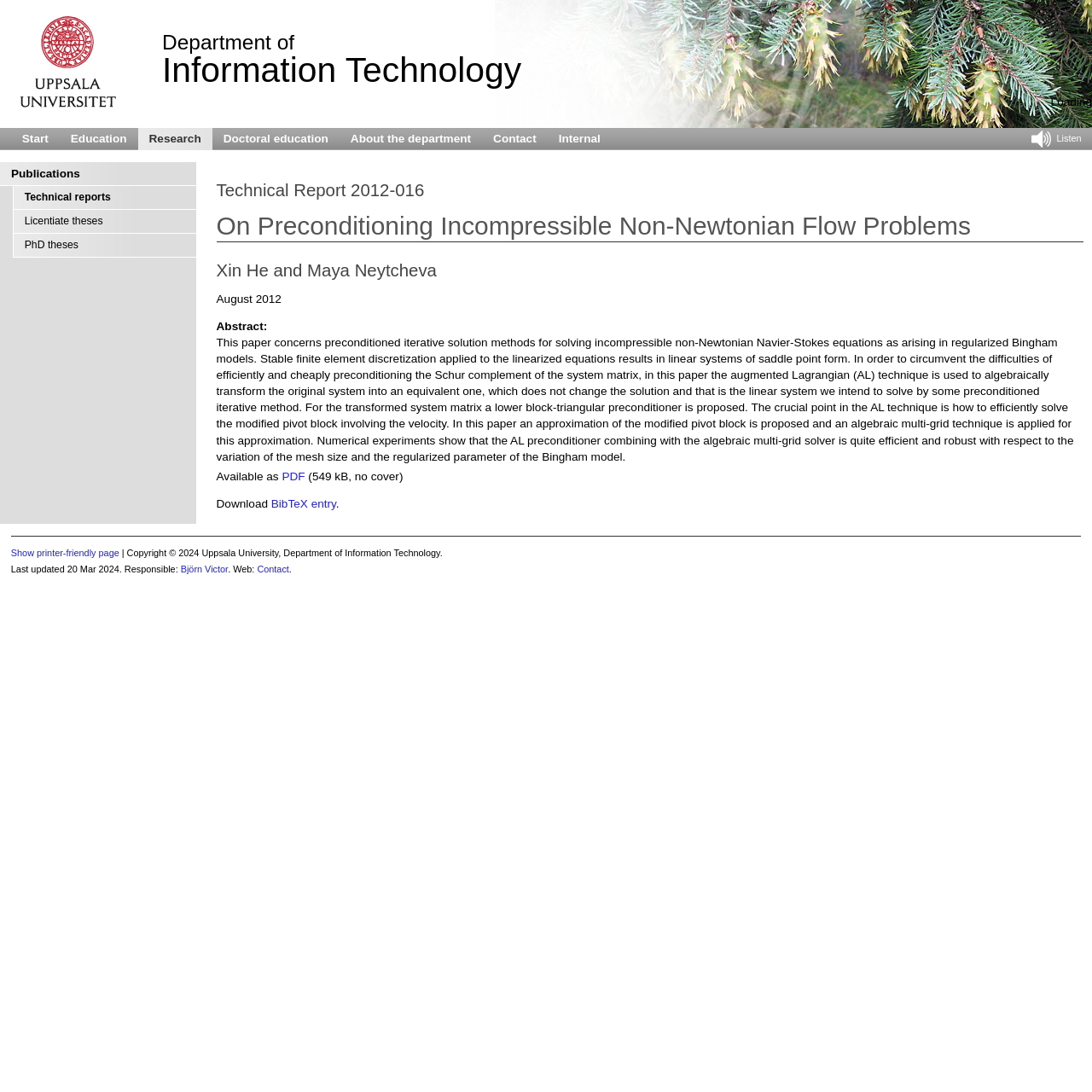Find the coordinates for the bounding box of the element with this description: "Department of Information Technology".

[0.148, 0.016, 0.477, 0.082]